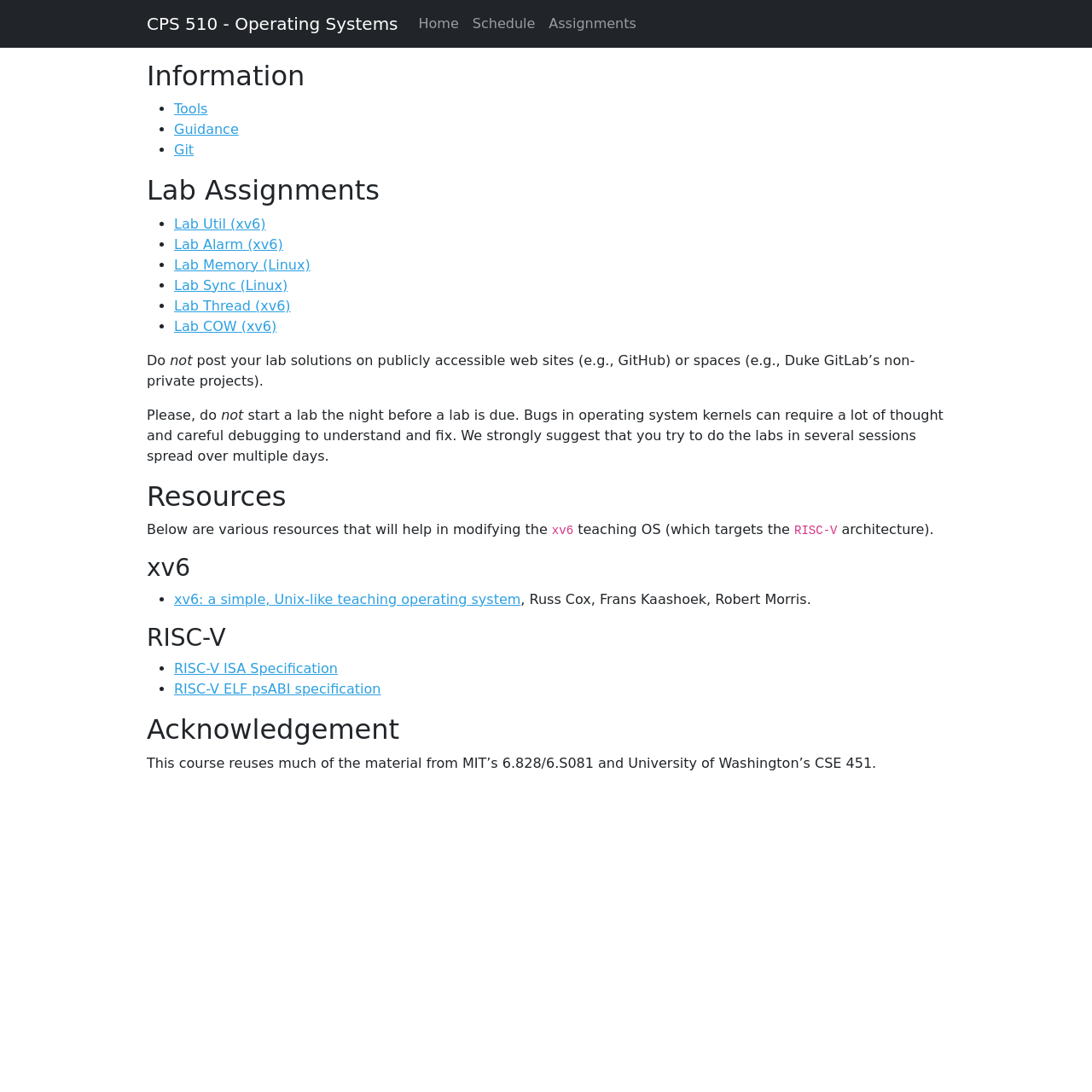Determine the bounding box coordinates for the UI element with the following description: "Lab Thread (xv6)". The coordinates should be four float numbers between 0 and 1, represented as [left, top, right, bottom].

[0.159, 0.272, 0.266, 0.287]